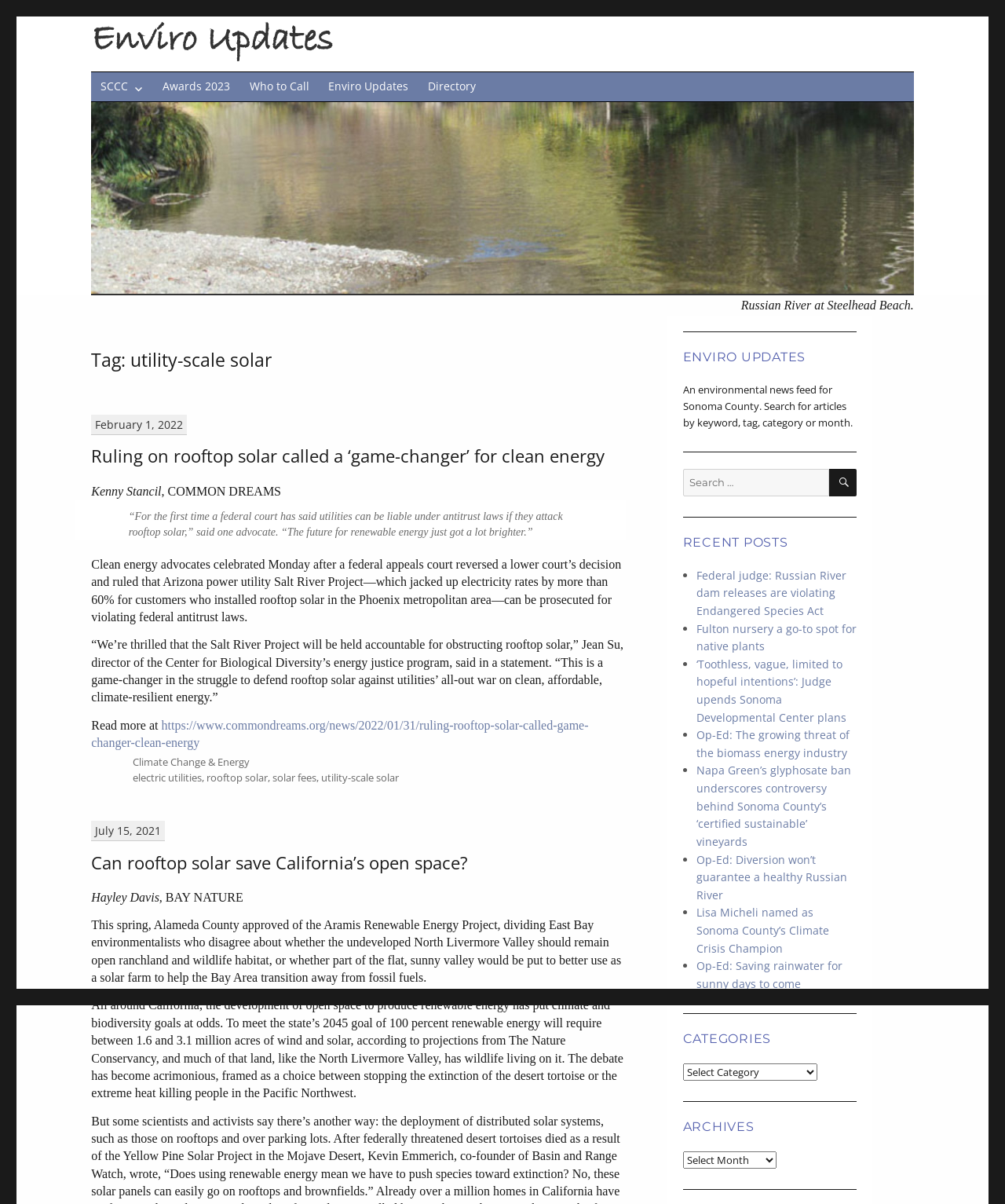Construct a thorough caption encompassing all aspects of the webpage.

The webpage is about Enviro Updates, a news feed focused on environmental issues in Sonoma County. At the top, there is a navigation menu with links to various categories, including SCCC, Awards 2023, Who to Call, Enviro Updates, and Directory. Below the navigation menu, there is a large header with the title "Enviro Updates" and an image.

The main content of the page is divided into two columns. The left column features a series of news articles, each with a heading, a brief summary, and a link to read more. The articles are dated, with the most recent ones appearing at the top. The topics of the articles include clean energy, climate change, and environmental issues in California.

The right column has several sections, including a search bar, a list of recent posts, and categories and archives sections. The search bar allows users to search for articles by keyword, tag, category, or month. The recent posts section lists several articles with brief summaries and links to read more. The categories section has a dropdown menu with various categories, and the archives section has a dropdown menu with links to articles from different months.

At the bottom of the page, there is a footer section with links to categories, tags, and archives, as well as a copyright notice. Overall, the webpage is well-organized and easy to navigate, with a clear focus on providing news and information about environmental issues in Sonoma County.